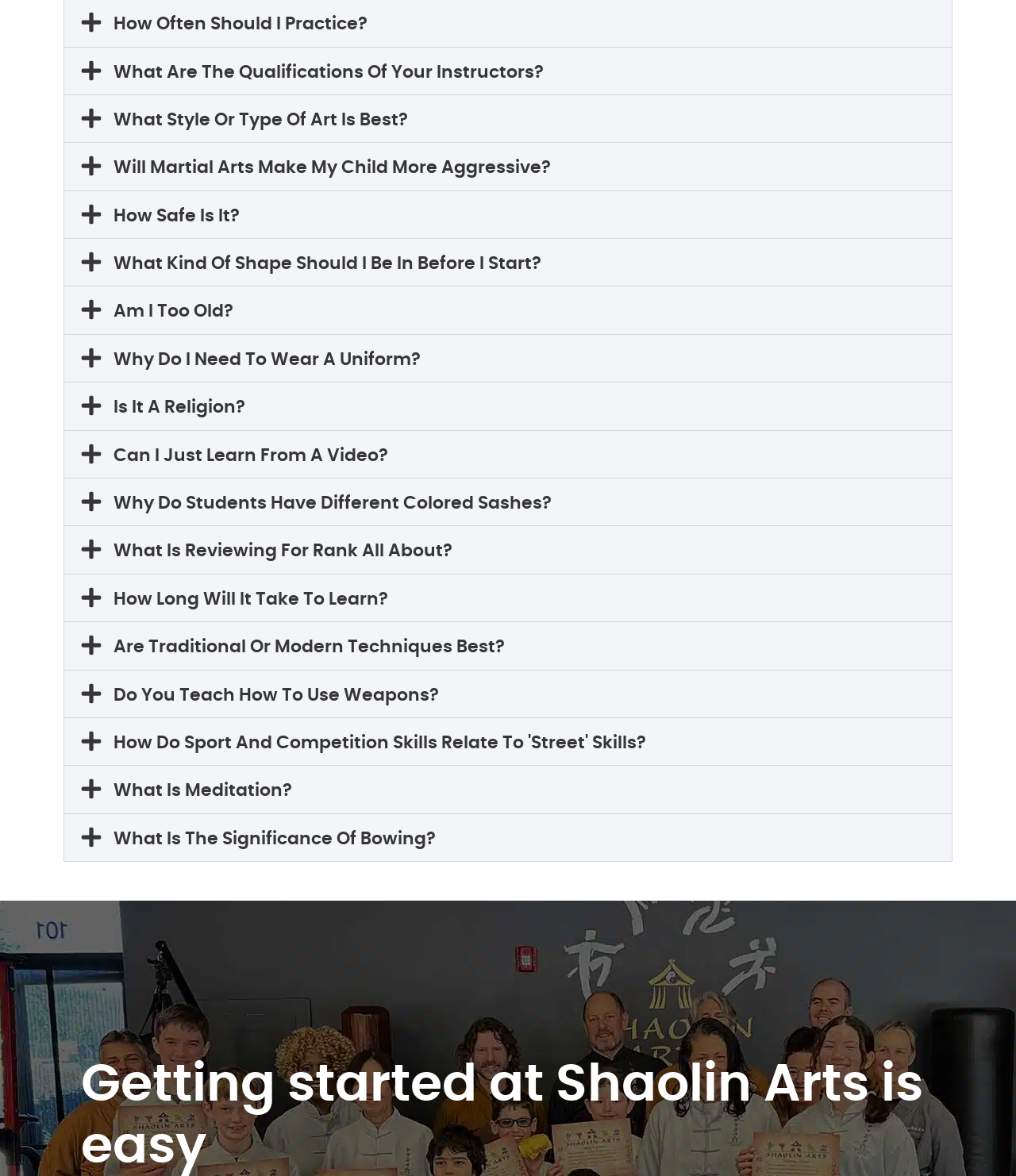Can you find the bounding box coordinates of the area I should click to execute the following instruction: "Click the 'What Are The Qualifications Of Your Instructors?' button"?

[0.063, 0.04, 0.937, 0.08]